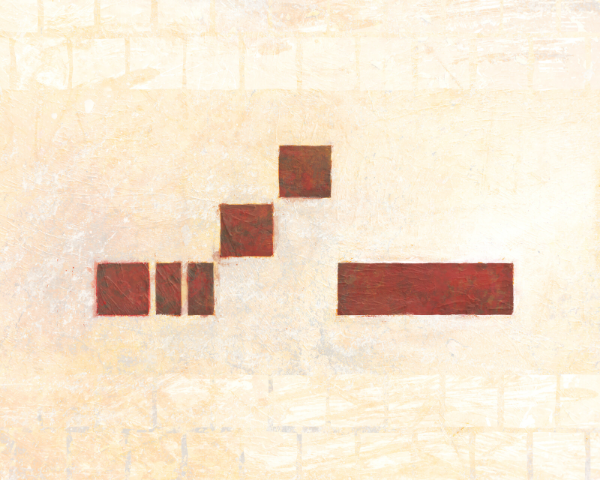What theme is associated with the artwork?
Refer to the image and respond with a one-word or short-phrase answer.

Identity and belonging